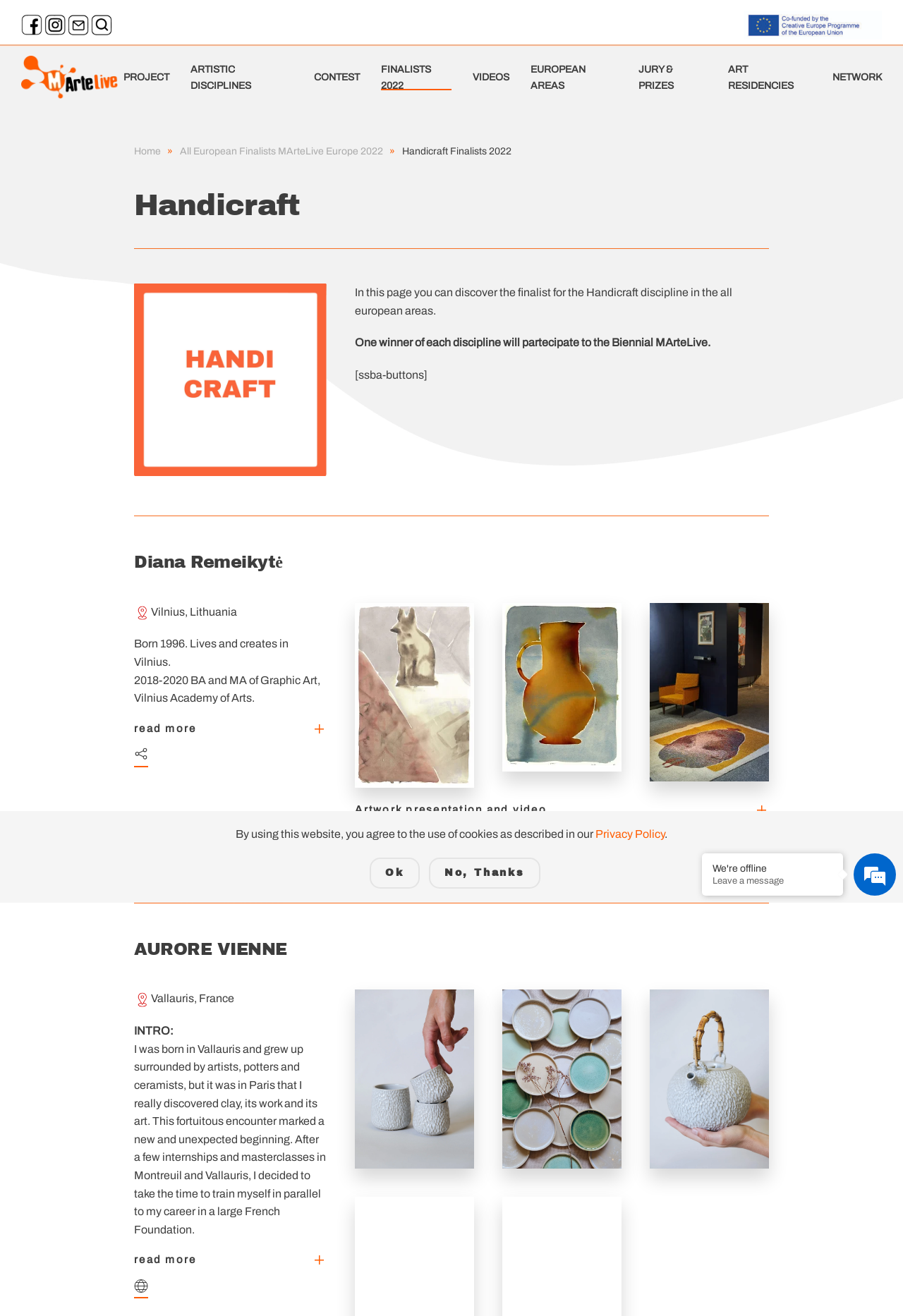What is the purpose of the webpage?
Analyze the image and deliver a detailed answer to the question.

The purpose of the webpage can be inferred from the static text element 'In this page you can discover the finalist for the Handicraft discipline in the all european areas.' which is located below the main heading 'Handicraft'. This text suggests that the webpage is intended to showcase the finalists for the Handicraft discipline.